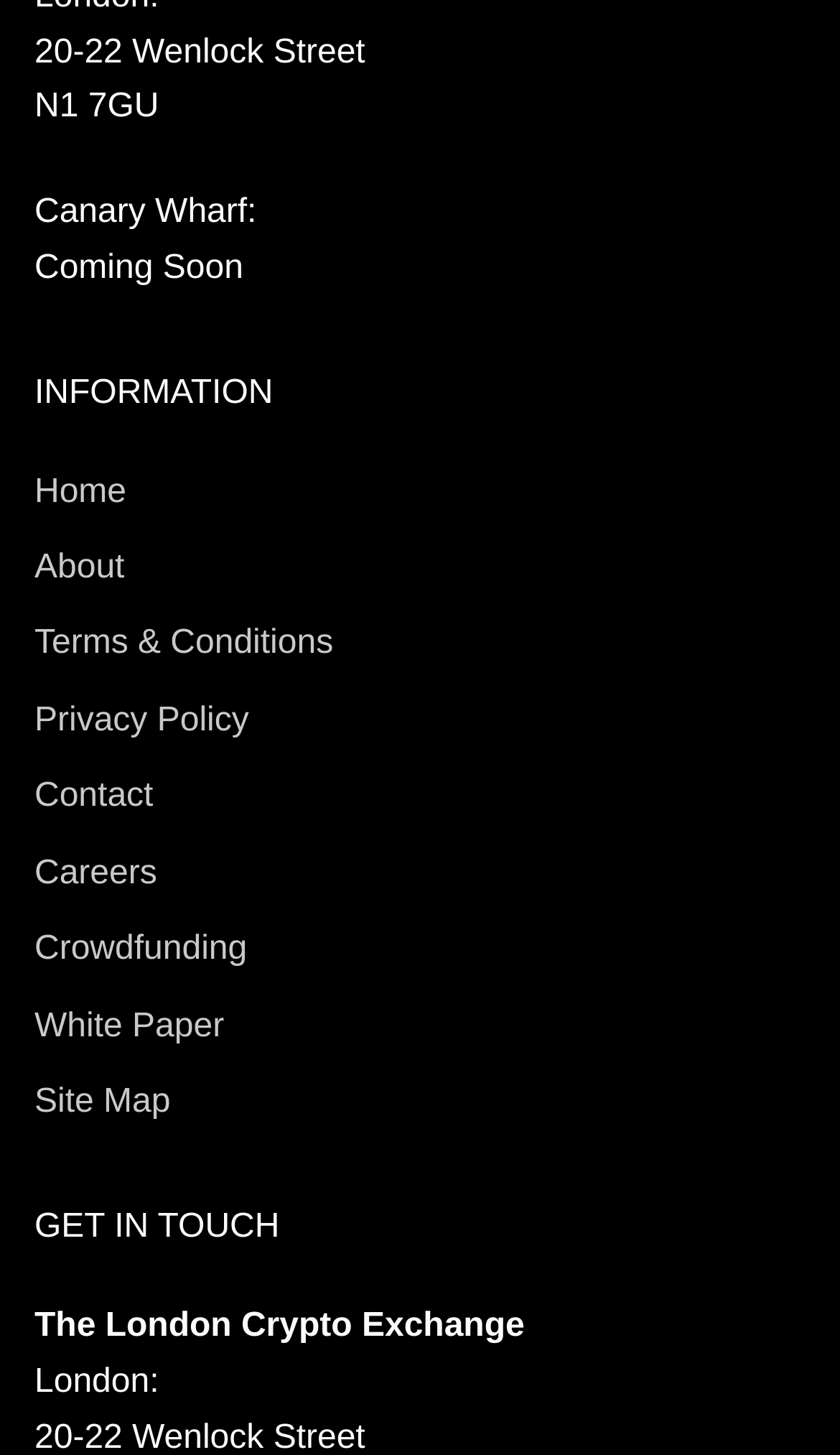How many links are there in the INFORMATION section?
Provide an in-depth and detailed explanation in response to the question.

I counted the number of link elements under the 'INFORMATION' heading, which are 'Home', 'About', 'Terms & Conditions', 'Privacy Policy', 'Contact', 'Careers', 'Crowdfunding', and 'White Paper', totaling 8 links.